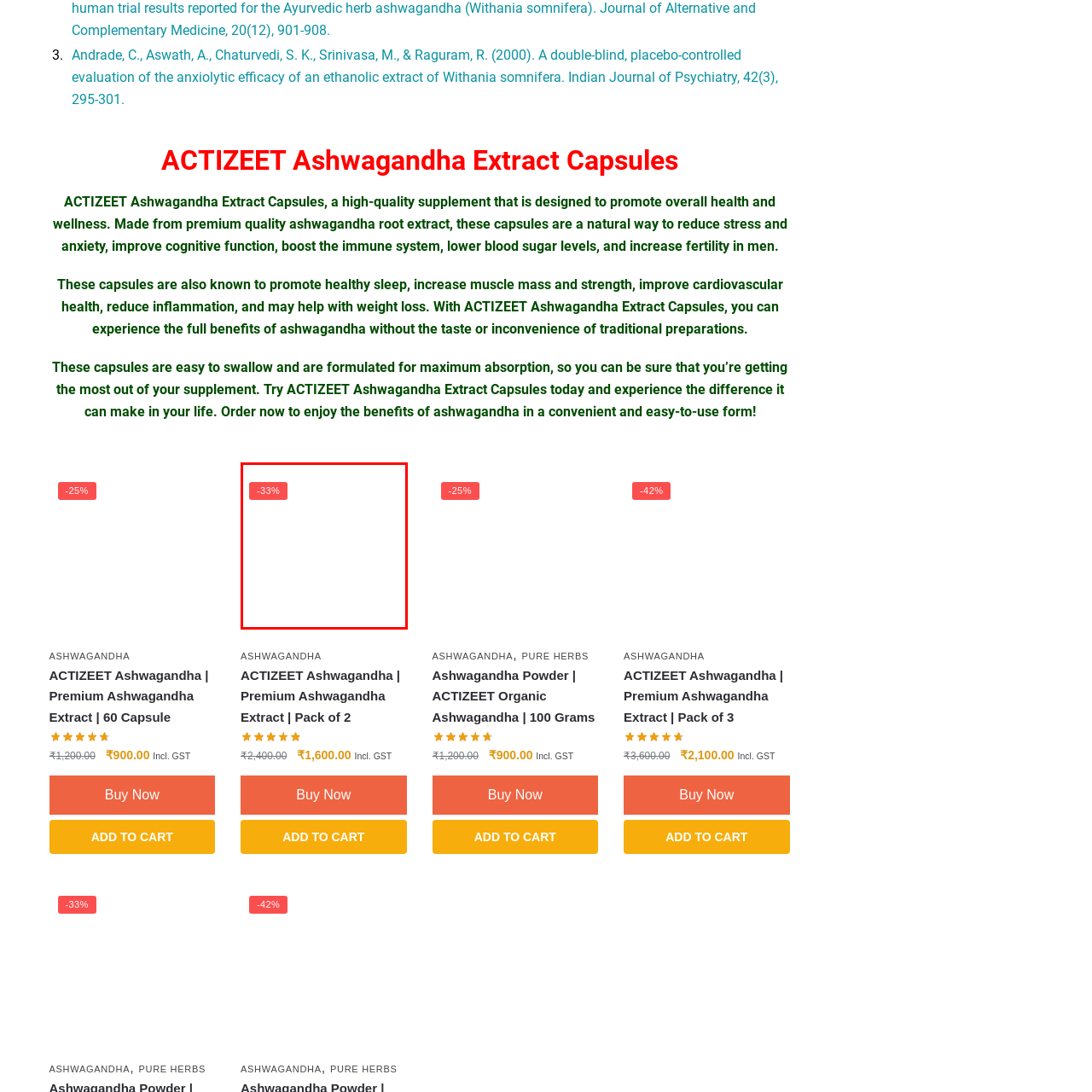What is the purpose of the red badge?
Please carefully analyze the image highlighted by the red bounding box and give a thorough response based on the visual information contained within that section.

The vibrant red badge serves as a reminder to customers of the limited-time price reduction, encouraging immediate action and providing shoppers with a clear incentive to consider purchasing the associated product.